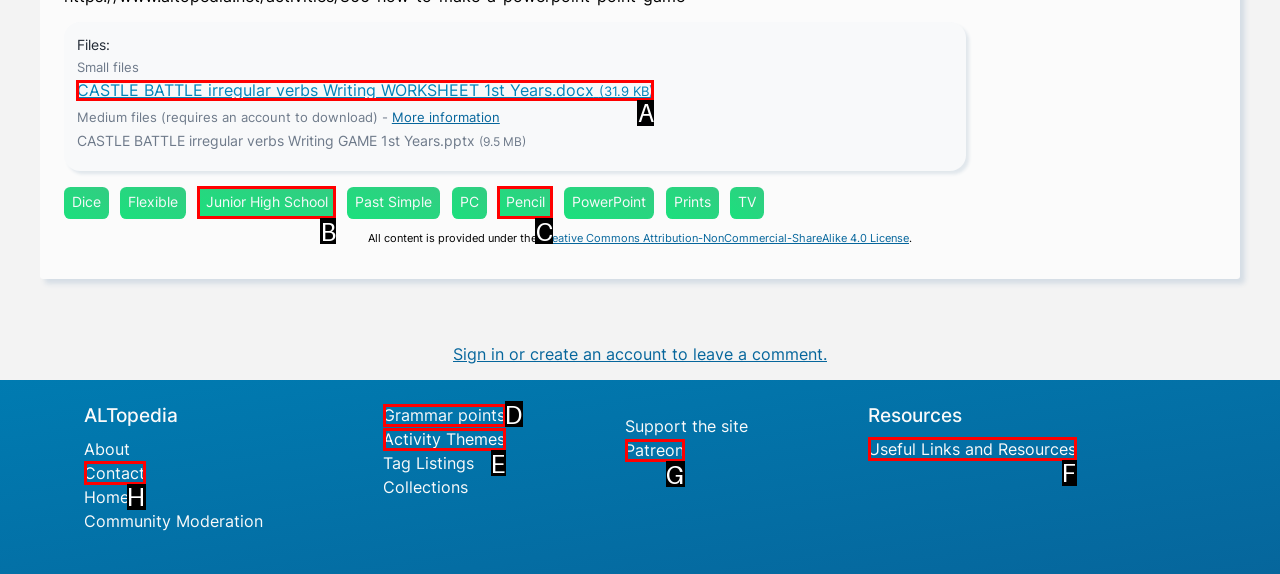Find the HTML element that matches the description: Grammar points. Answer using the letter of the best match from the available choices.

D